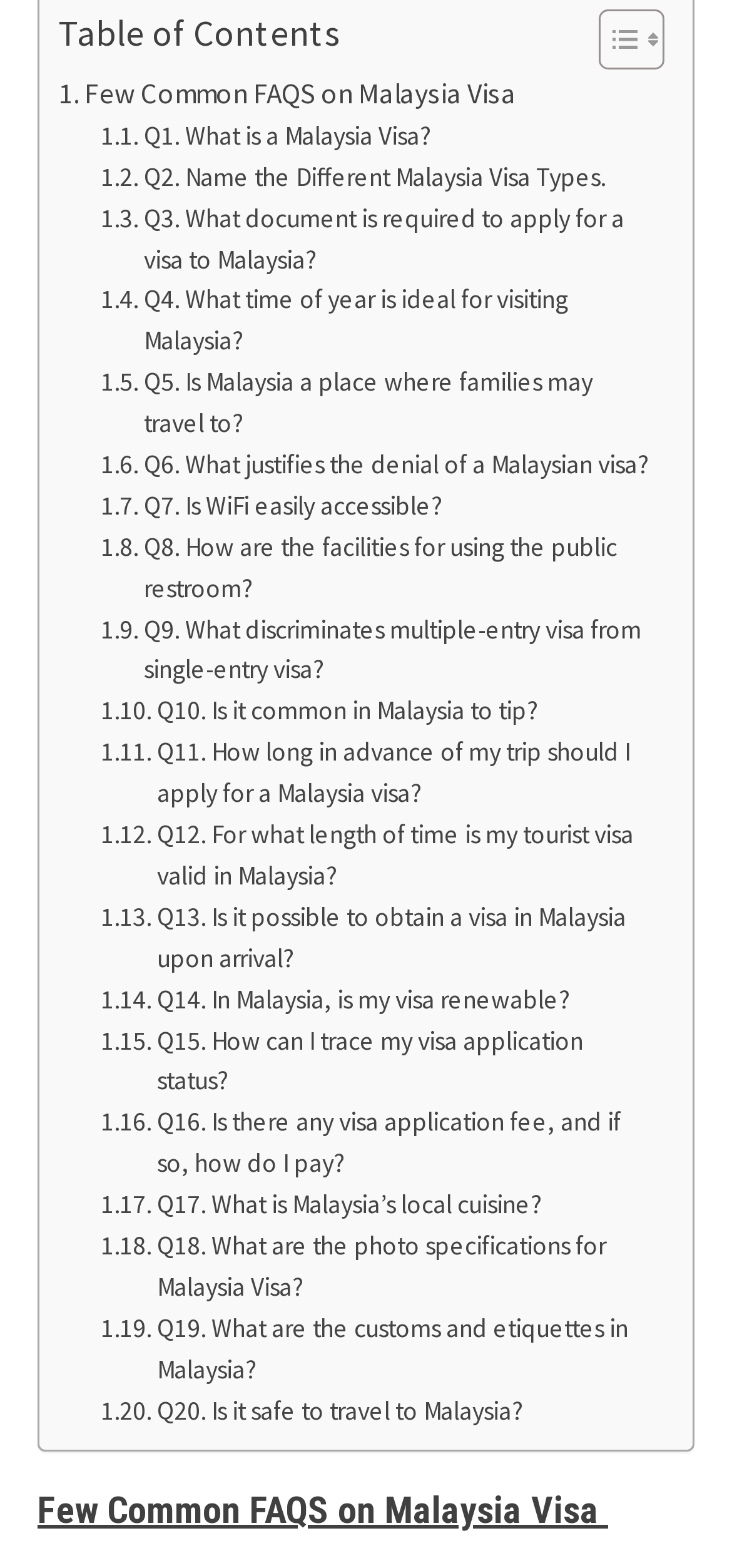Please locate the bounding box coordinates of the region I need to click to follow this instruction: "View Q1. What is a Malaysia Visa?".

[0.138, 0.074, 0.589, 0.1]